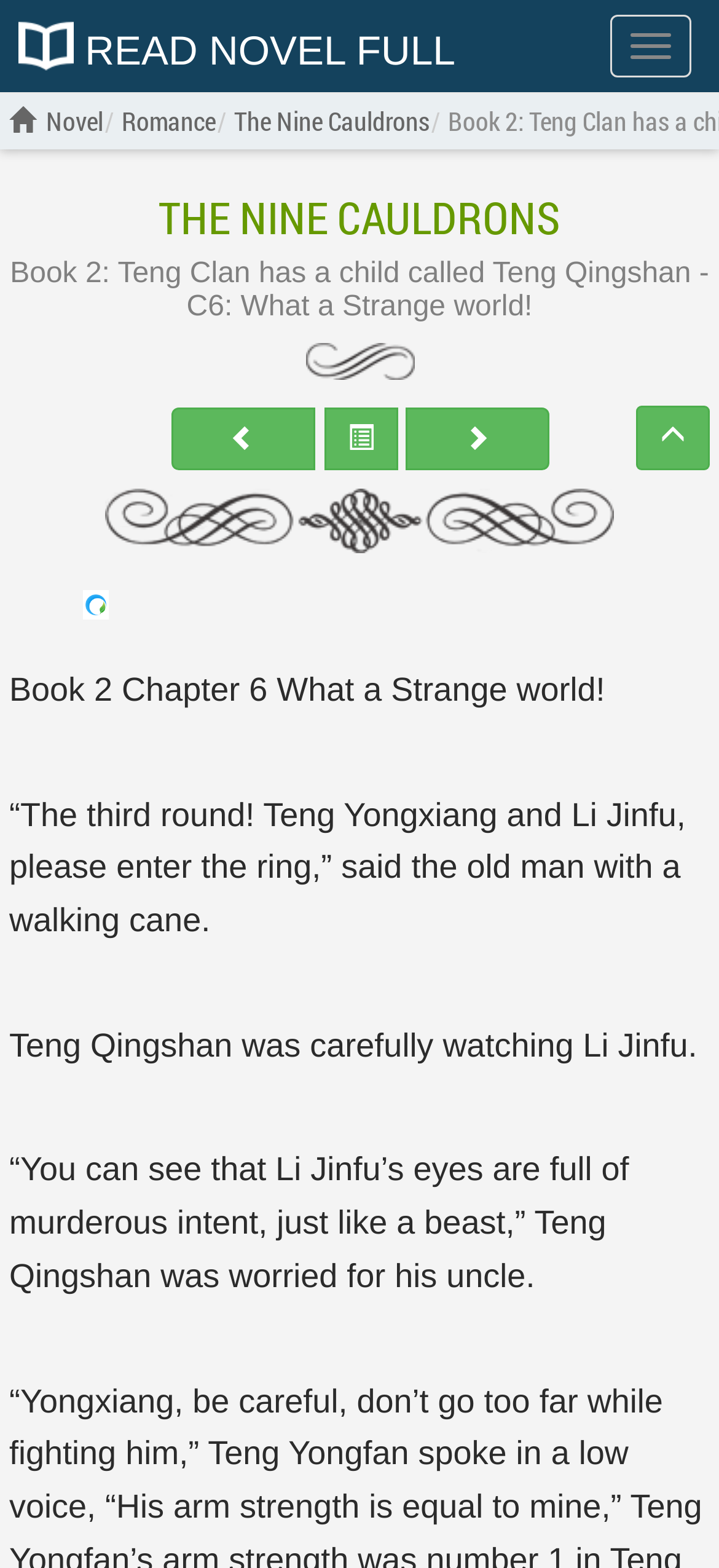Locate the bounding box coordinates of the element's region that should be clicked to carry out the following instruction: "Select 'Romance' category". The coordinates need to be four float numbers between 0 and 1, i.e., [left, top, right, bottom].

[0.169, 0.066, 0.3, 0.088]